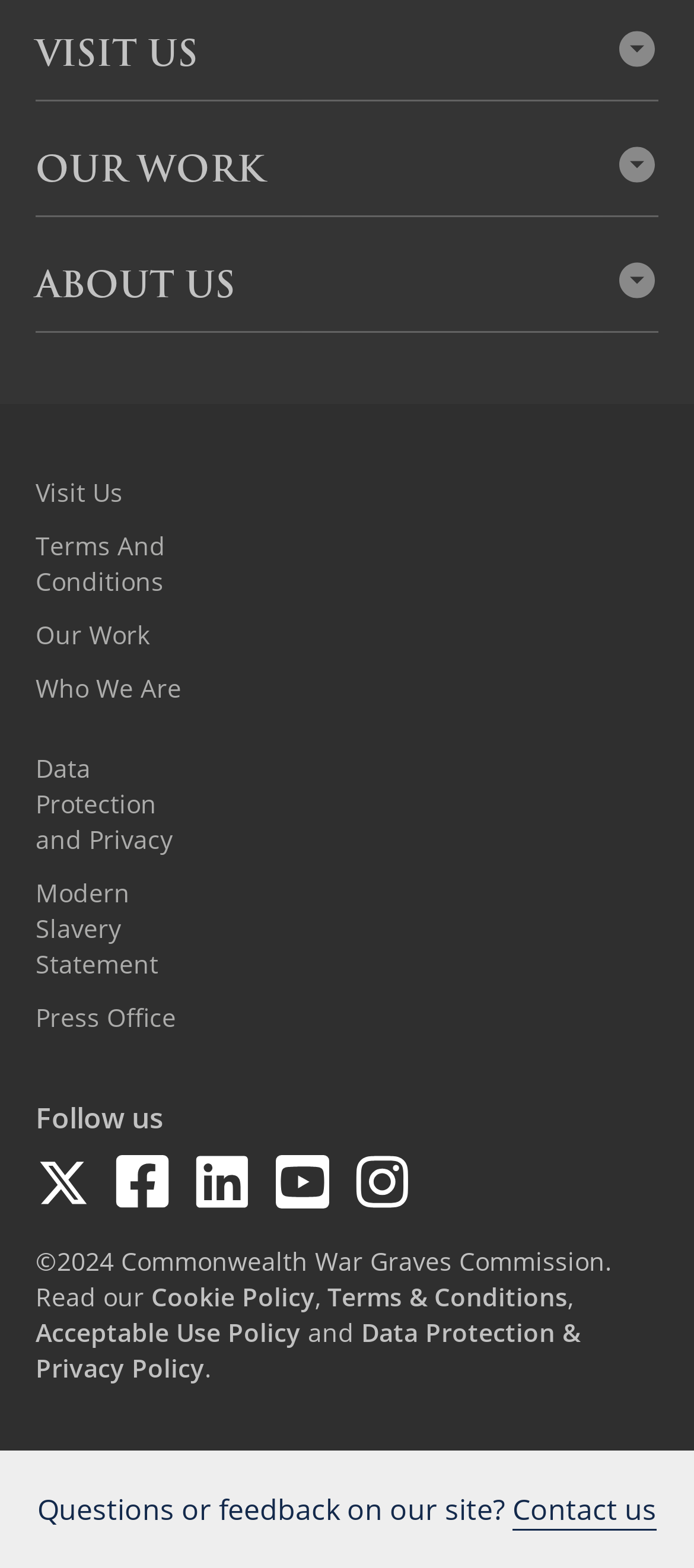Please identify the bounding box coordinates of the element I need to click to follow this instruction: "Explore the archives".

[0.051, 0.095, 0.949, 0.131]